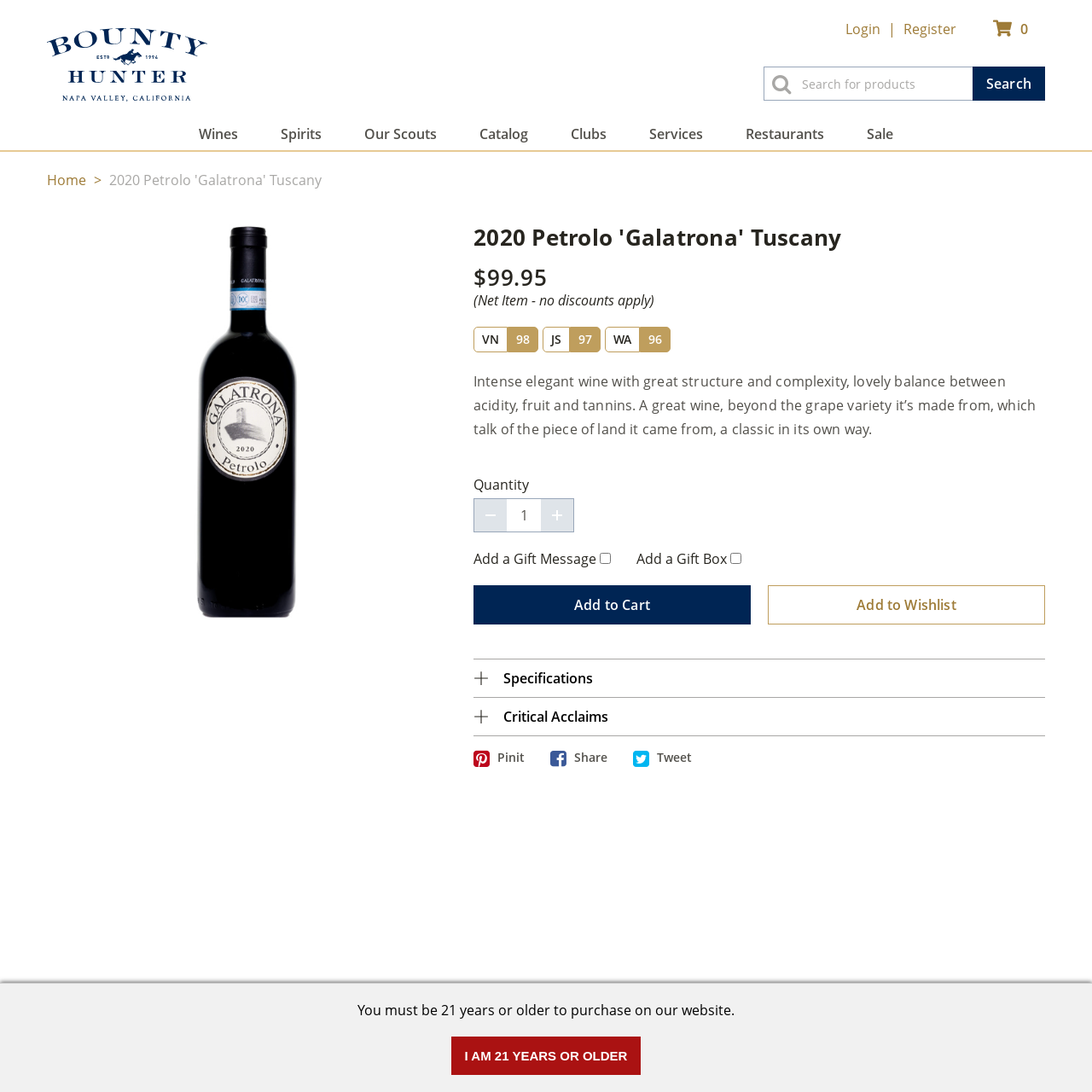Determine the main headline of the webpage and provide its text.

2020 Petrolo 'Galatrona' Tuscany